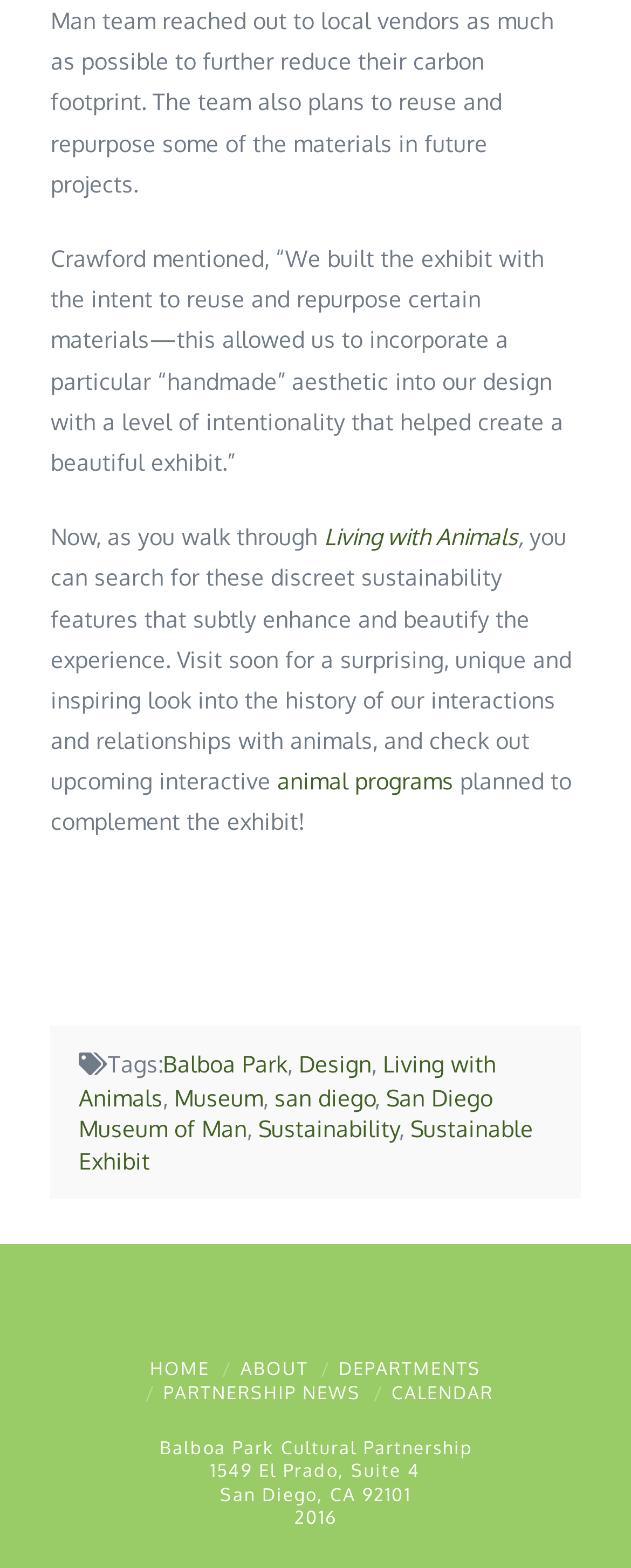What is the address of the museum?
Please provide a single word or phrase in response based on the screenshot.

1549 El Prado, Suite 4, San Diego, CA 92101